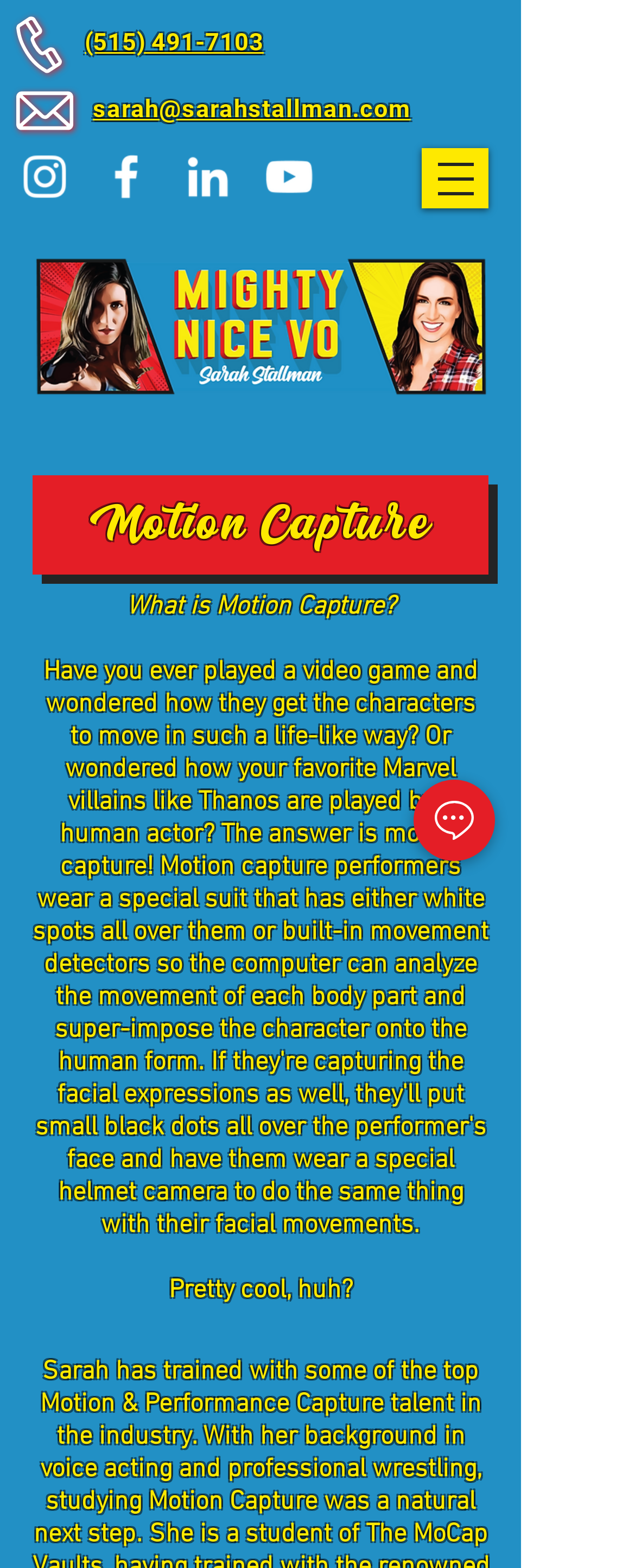What is the email address on the webpage?
Use the image to answer the question with a single word or phrase.

sarah@sarahstallman.com